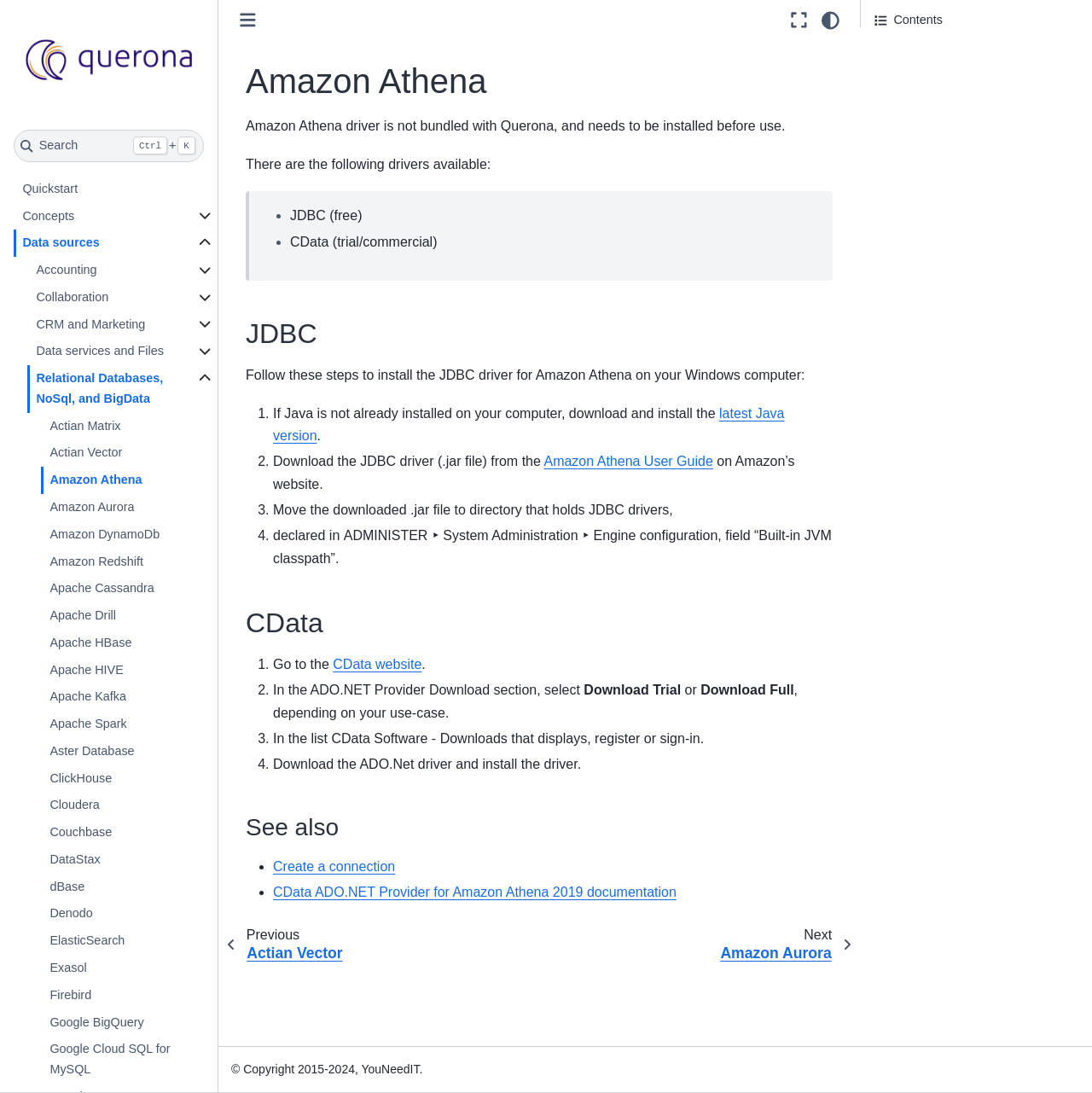Could you indicate the bounding box coordinates of the region to click in order to complete this instruction: "Click on the 'Search' button".

[0.012, 0.119, 0.187, 0.148]